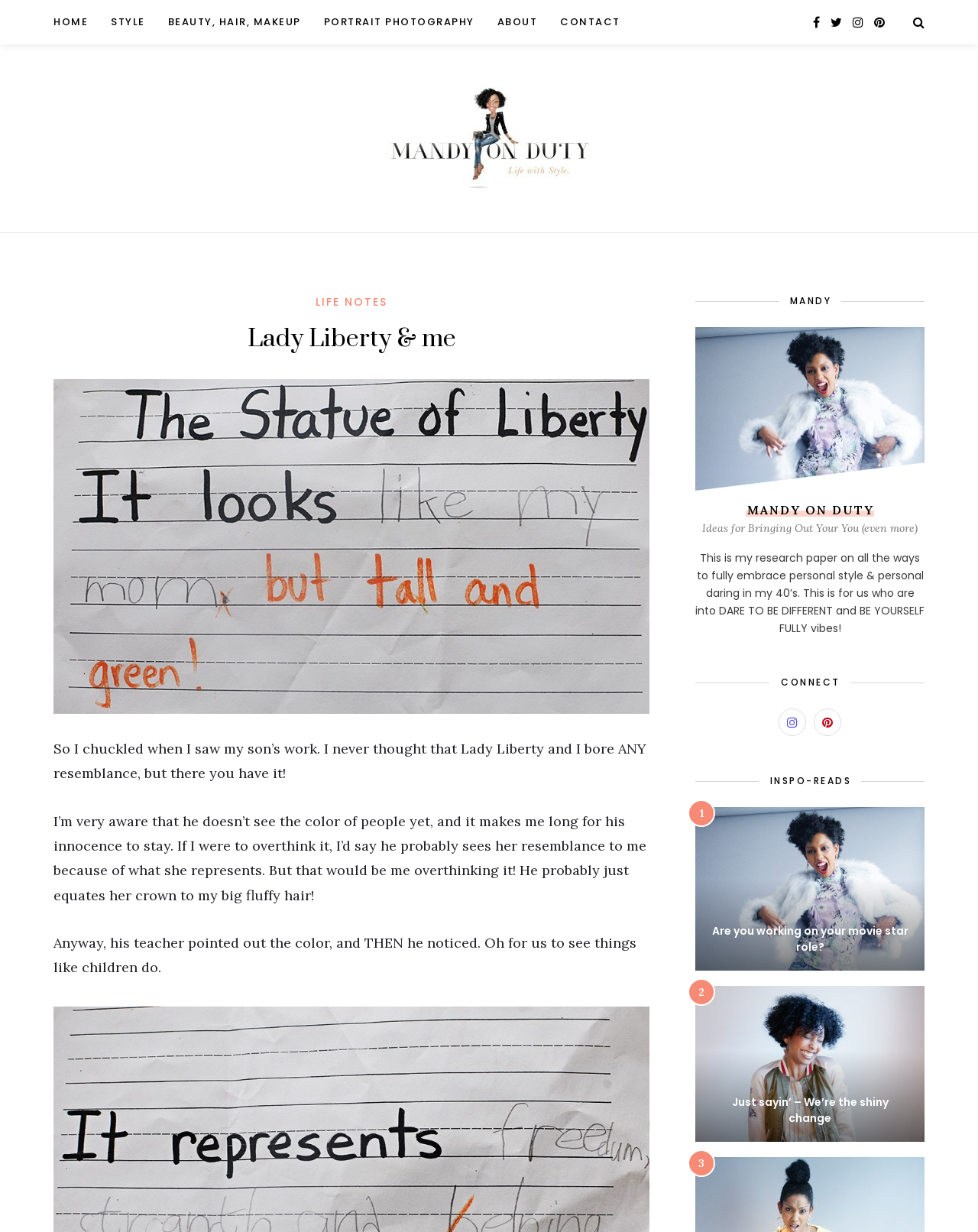Generate a thorough caption detailing the webpage content.

This webpage is a personal blog called "Mandy On Duty" with a focus on style stories from a mom's perspective. At the top, there are seven navigation links: "HOME", "STYLE", "BEAUTY, HAIR, MAKEUP", "PORTRAIT PHOTOGRAPHY", "ABOUT", "CONTACT", and five social media icons. Below these links, there is a large header image with the blog's title "Mandy On Duty" and a tagline "Mom Blog".

The main content area is divided into several sections. The first section features a heading "Lady Liberty & me" and a large image of the Statue of Liberty. Below this, there are three paragraphs of text discussing the blogger's son's artwork and her thoughts on innocence and perception.

To the right of this section, there is a sidebar with several headings and links. The first heading is "MANDY" with an image of the blogger. Below this, there are headings for "MANDY ON DUTY", "CONNECT", and "INSPO-READS". The "CONNECT" section features two social media icons, and the "INSPO-READS" section has a long list of keywords related to the blog's topics.

Further down the page, there are two article previews with headings "Are you working on your movie star role?" and "Just sayin’ – We’re the shiny change". Each preview has a link to the full article and a small image. The page also features several other images and links throughout the content area.